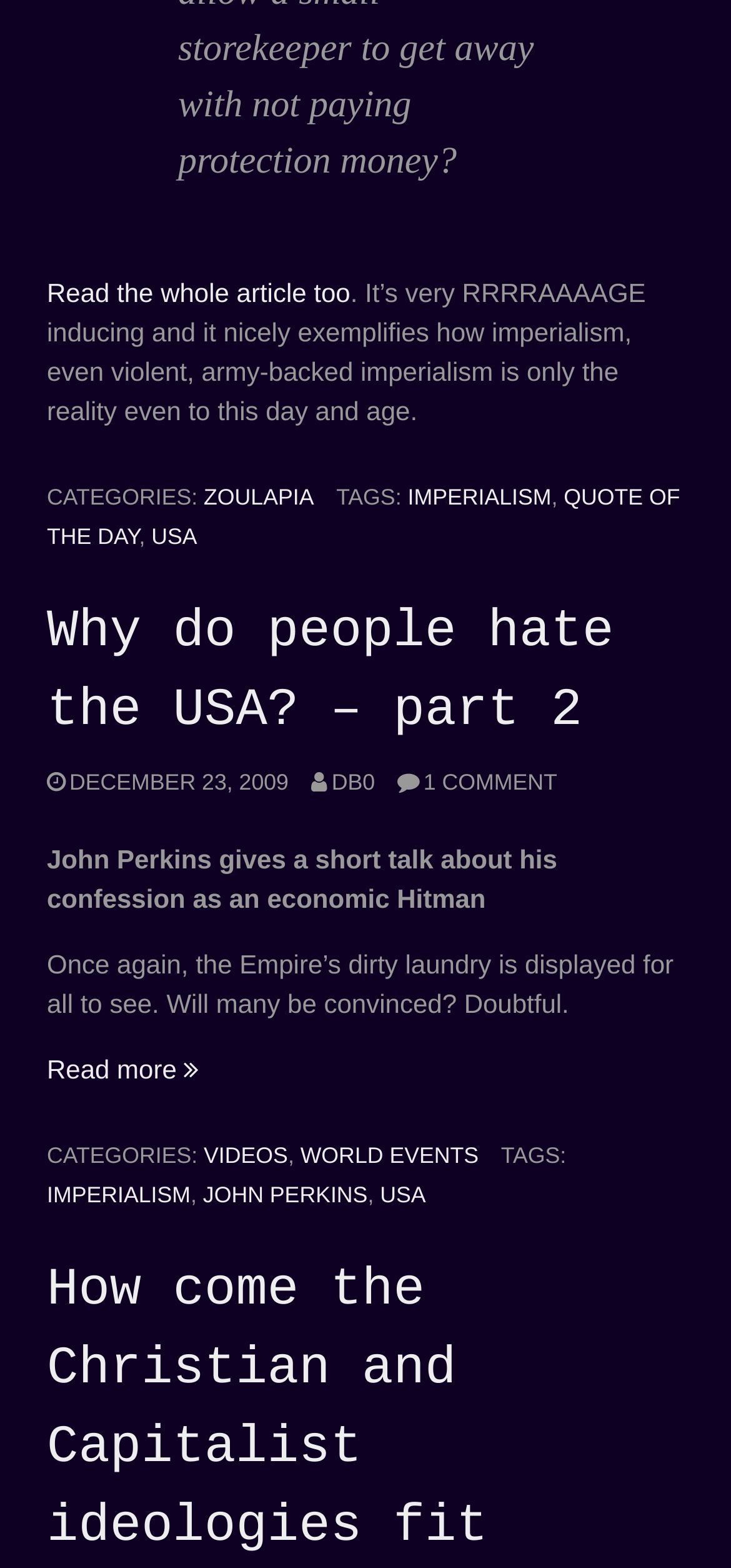Can you show the bounding box coordinates of the region to click on to complete the task described in the instruction: "Watch the video of John Perkins"?

[0.064, 0.538, 0.762, 0.582]